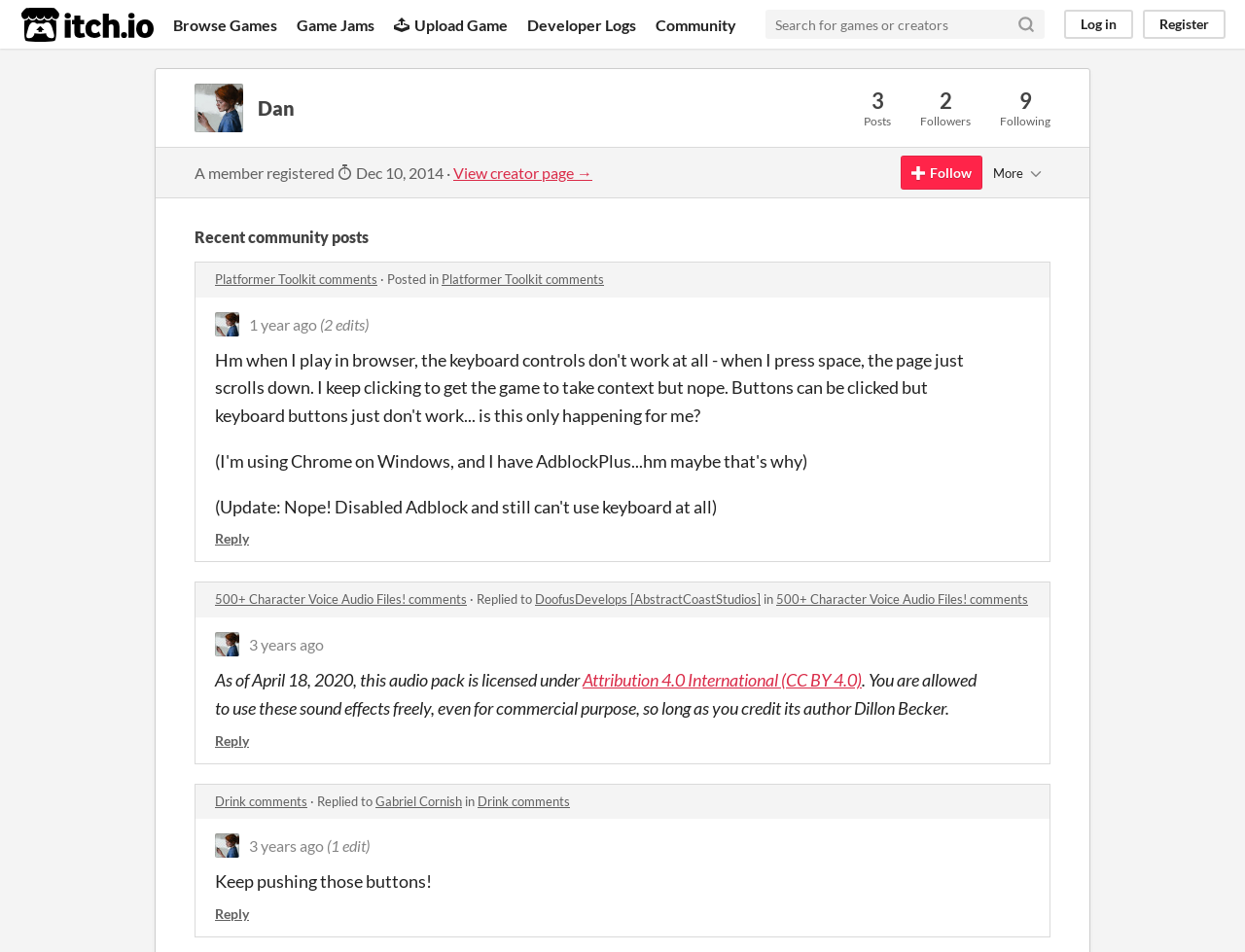Please determine the bounding box coordinates of the element to click on in order to accomplish the following task: "Browse games". Ensure the coordinates are four float numbers ranging from 0 to 1, i.e., [left, top, right, bottom].

[0.139, 0.0, 0.223, 0.051]